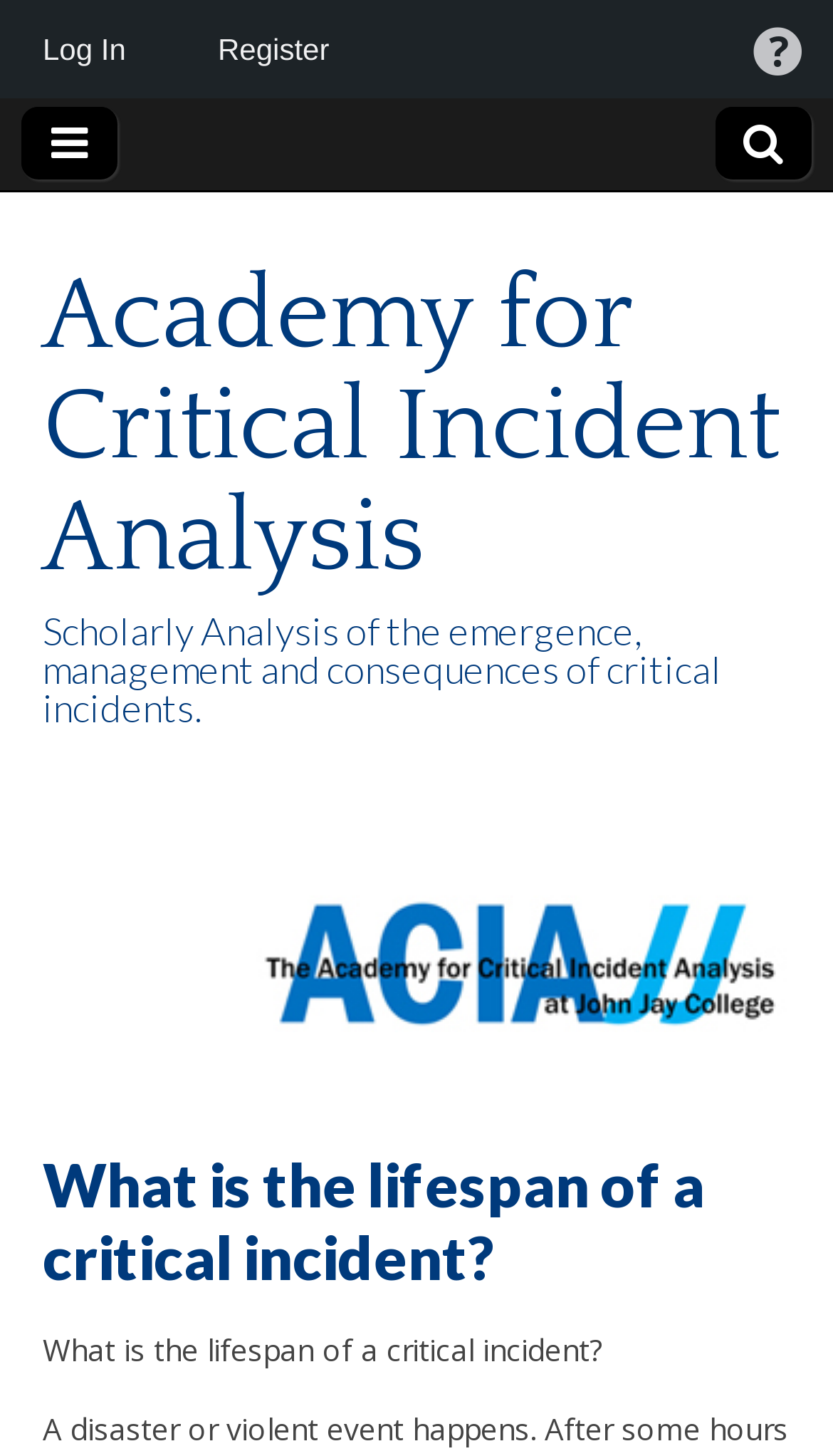Locate the UI element that matches the description Help in the webpage screenshot. Return the bounding box coordinates in the format (top-left x, top-left y, bottom-right x, bottom-right y), with values ranging from 0 to 1.

[0.867, 0.0, 1.0, 0.068]